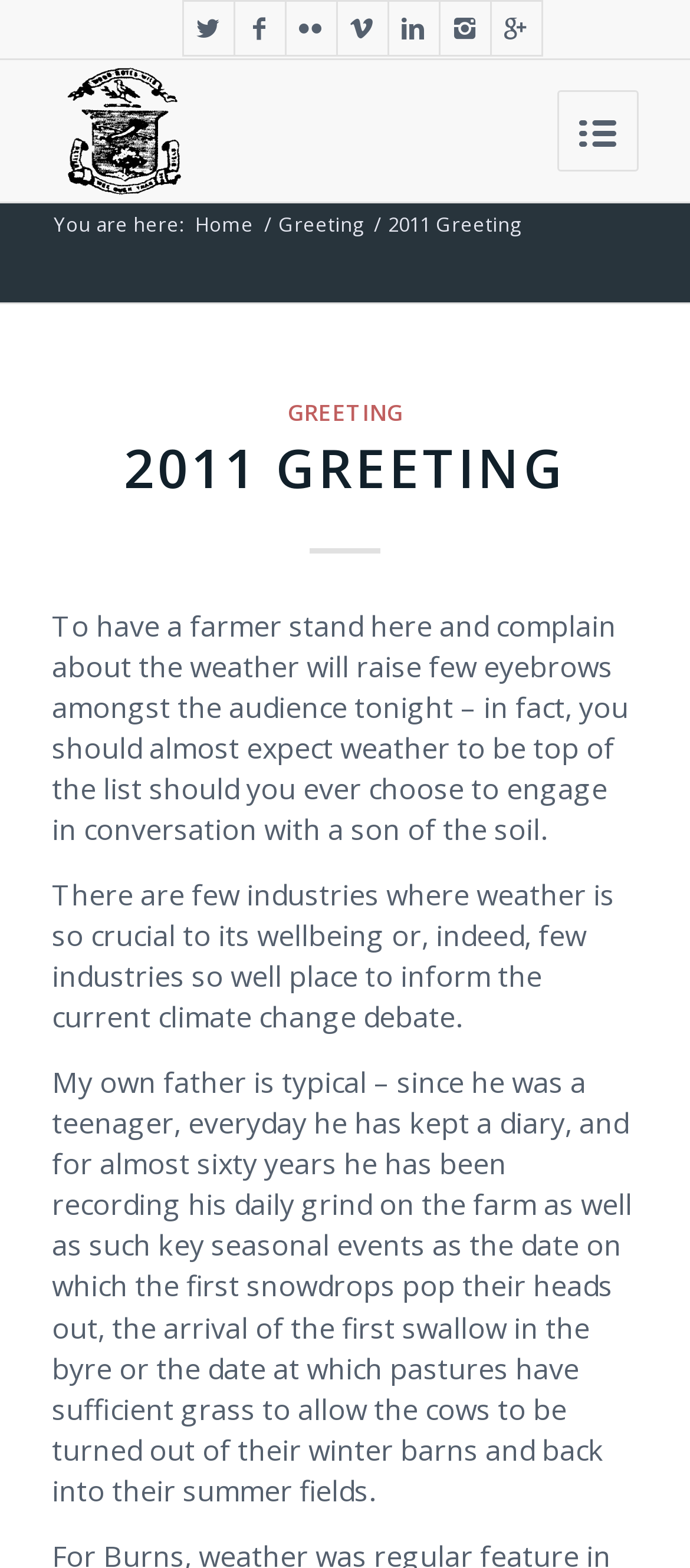Determine the bounding box coordinates of the clickable region to carry out the instruction: "Click the PAISLEY BURNS CLUB link".

[0.075, 0.039, 0.755, 0.129]